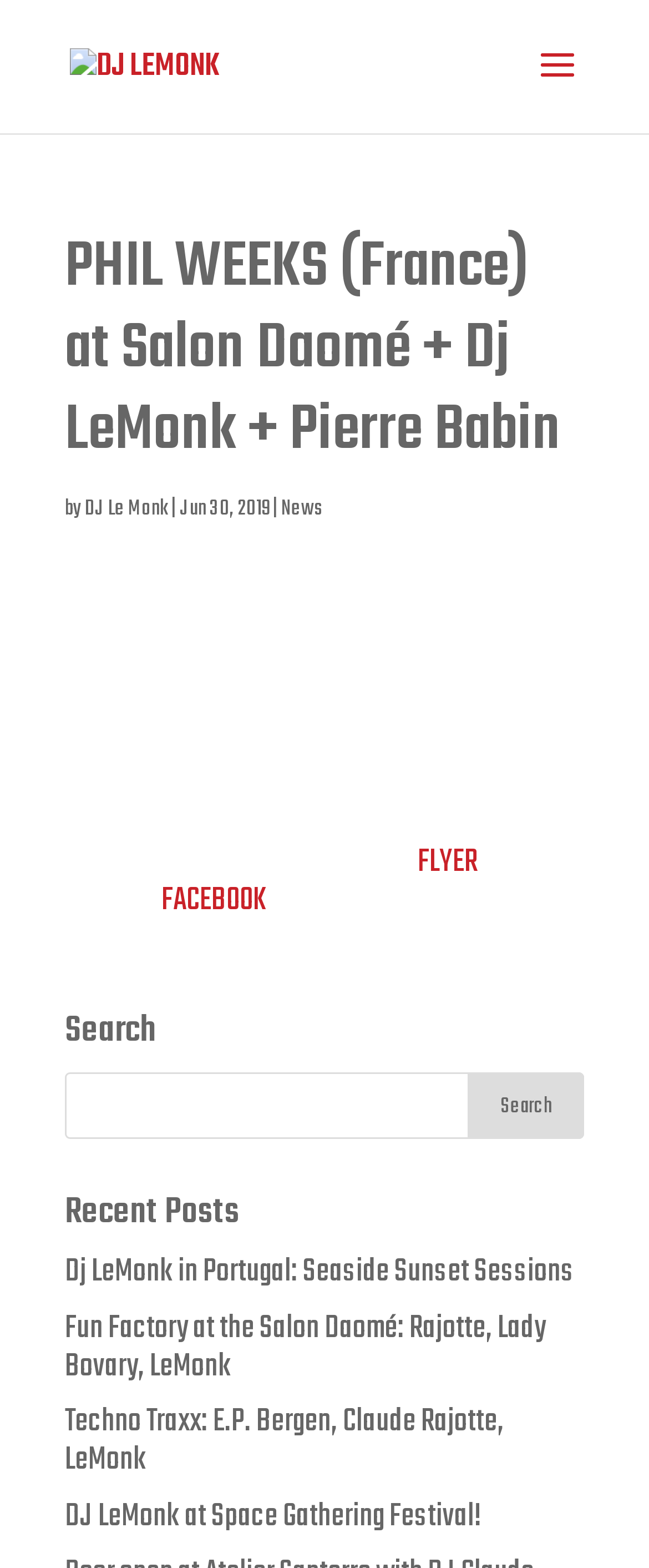Locate the bounding box coordinates of the clickable region to complete the following instruction: "Click on DJ LEMONK."

[0.108, 0.027, 0.338, 0.059]